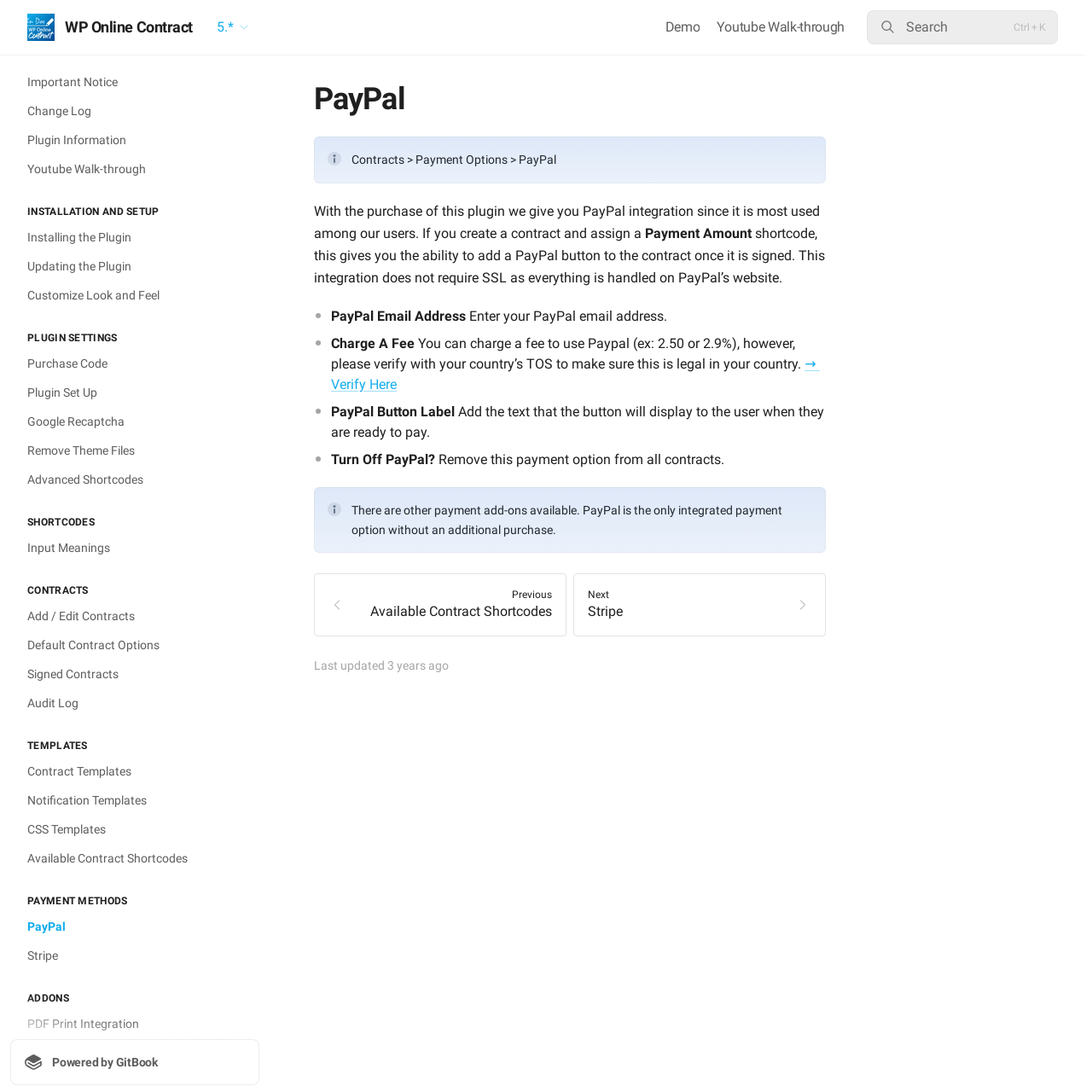Please find the bounding box coordinates of the element that must be clicked to perform the given instruction: "Search for something". The coordinates should be four float numbers from 0 to 1, i.e., [left, top, right, bottom].

[0.794, 0.009, 0.969, 0.041]